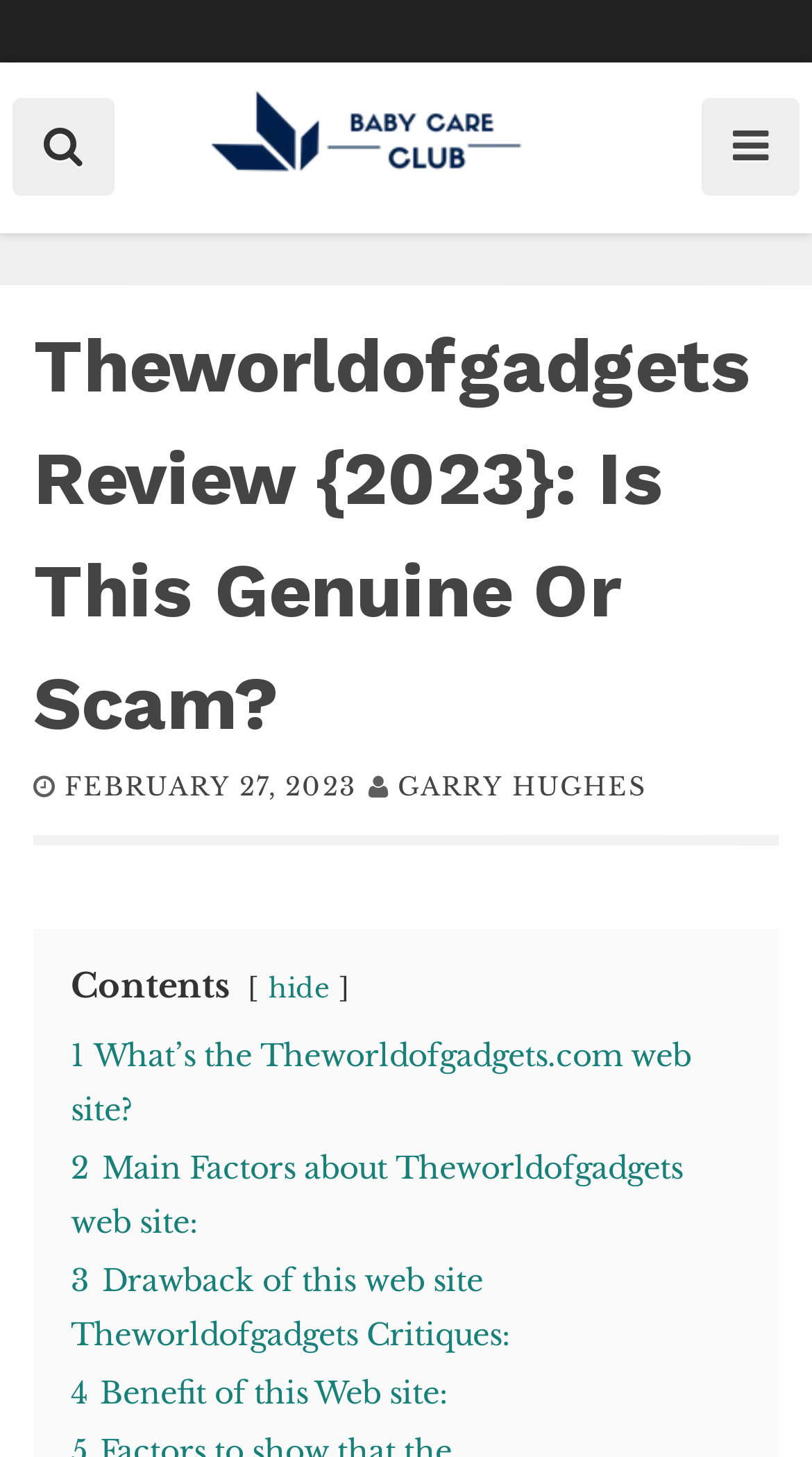By analyzing the image, answer the following question with a detailed response: What is the category of the website reviewed?

Based on the webpage content, it appears that the website being reviewed is related to gadgets, as the title of the review mentions 'Theworldofgadgets.com' and the categories listed on the webpage include 'Baby Care', which is a type of gadget.